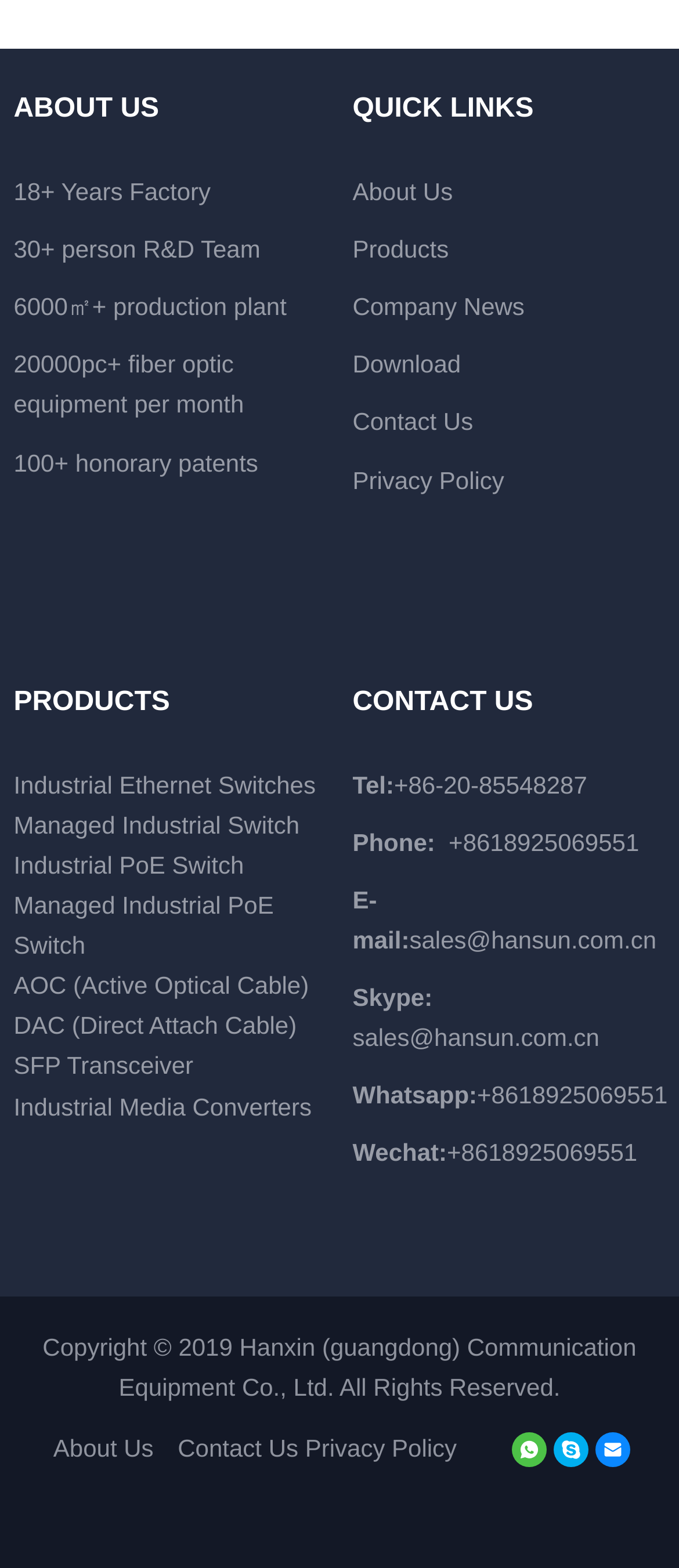Identify the bounding box coordinates of the area you need to click to perform the following instruction: "Check WhatsApp".

[0.75, 0.913, 0.811, 0.936]